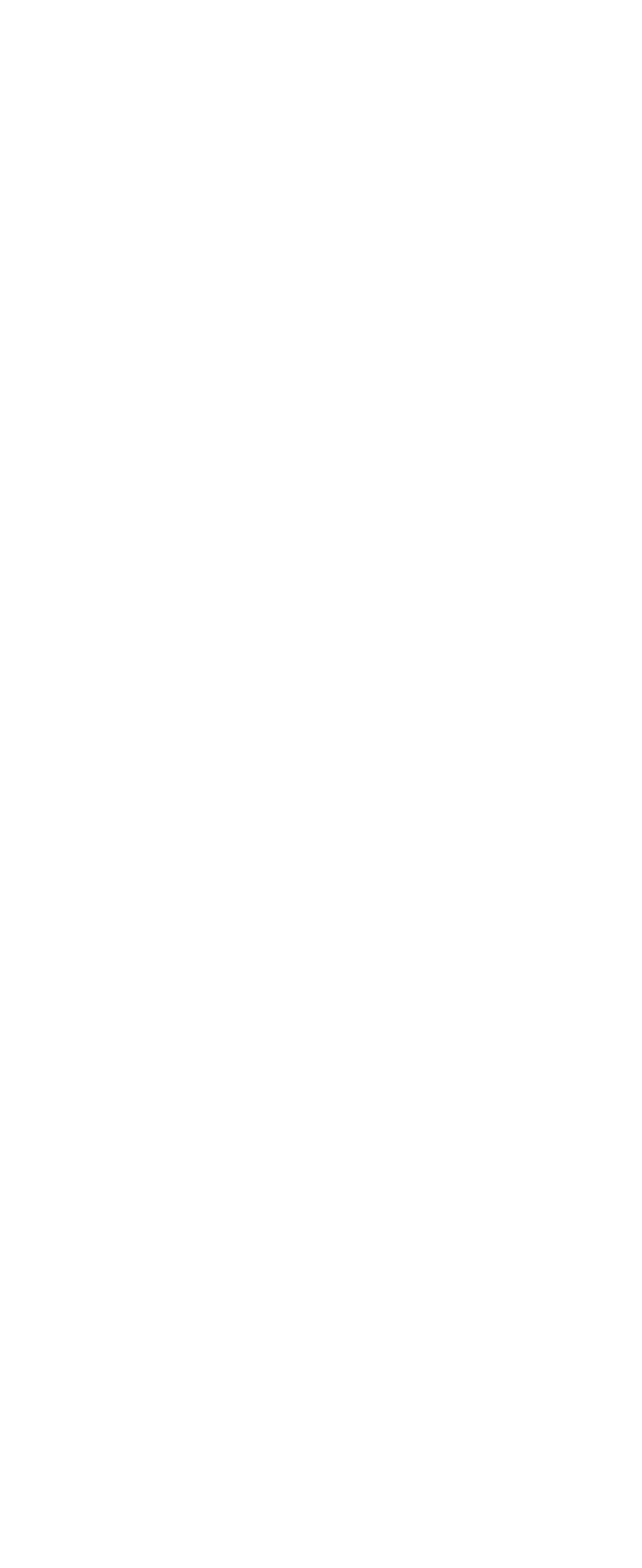Locate the bounding box coordinates of the clickable part needed for the task: "Read the article about 'African Development Bank Group president calls for media transformation to uplift Africa’s global narrative'".

[0.041, 0.479, 0.933, 0.554]